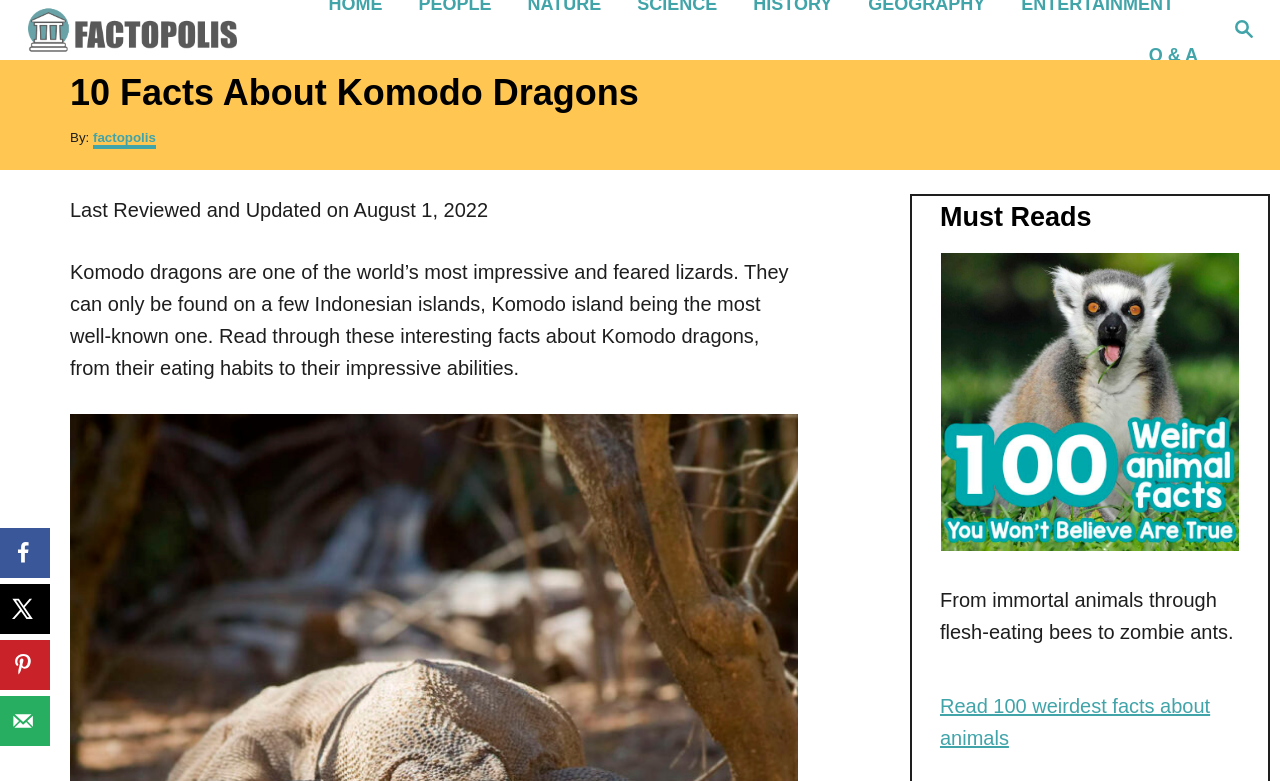Identify the main heading from the webpage and provide its text content.

10 Facts About Komodo Dragons